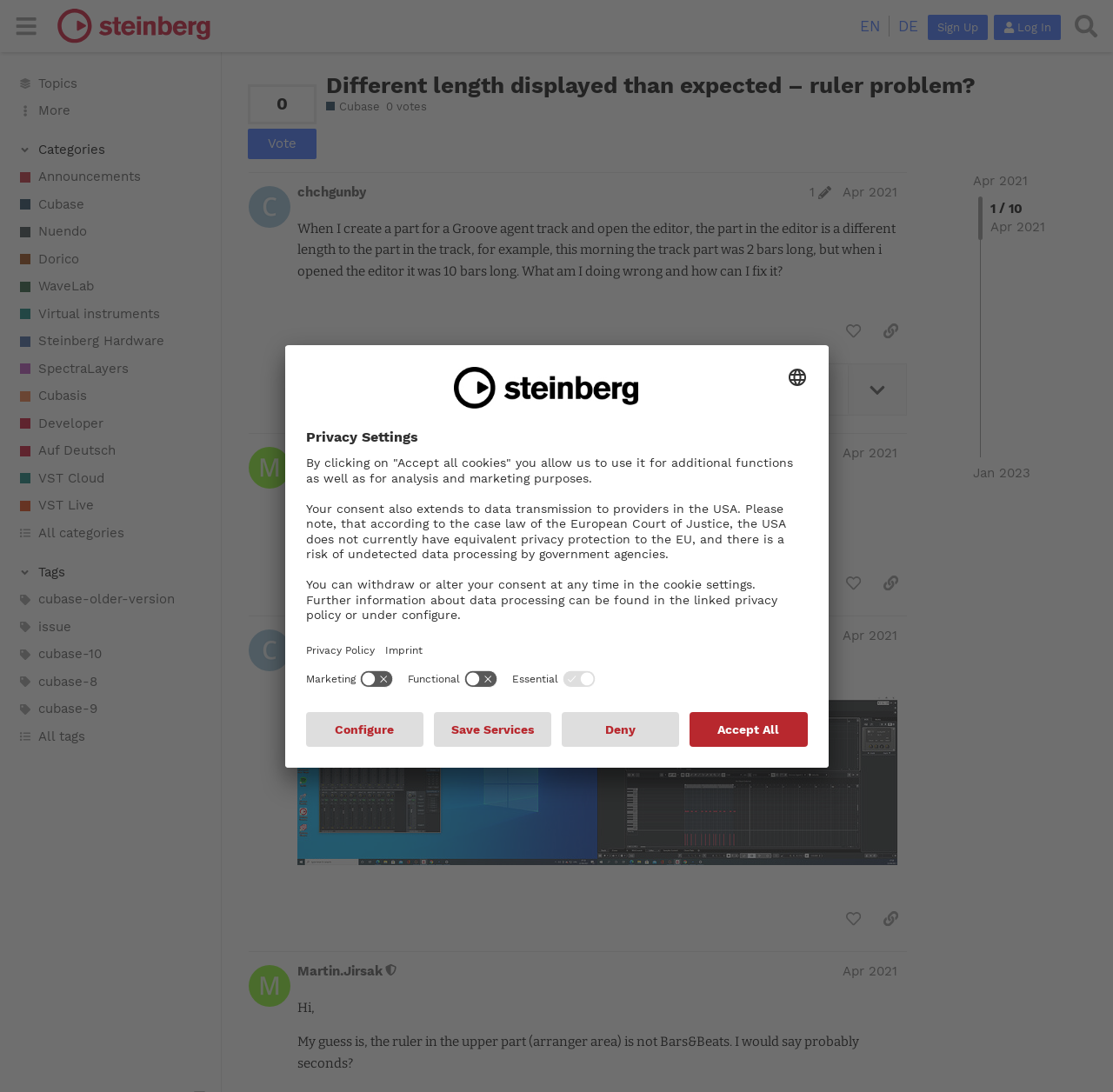How many replies are there to this post?
Use the screenshot to answer the question with a single word or phrase.

535